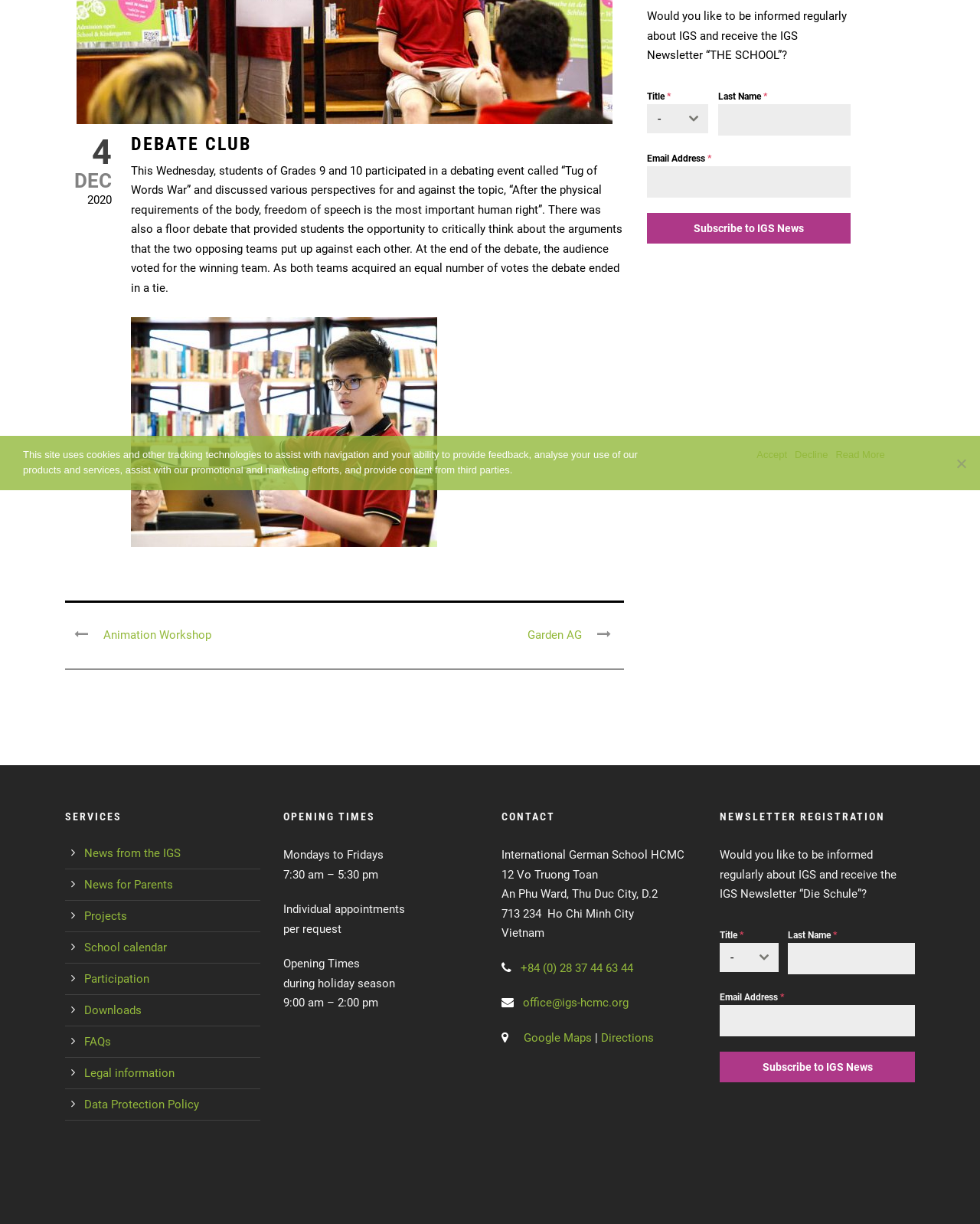Based on the element description "Subscribe to IGS News", predict the bounding box coordinates of the UI element.

[0.734, 0.859, 0.934, 0.884]